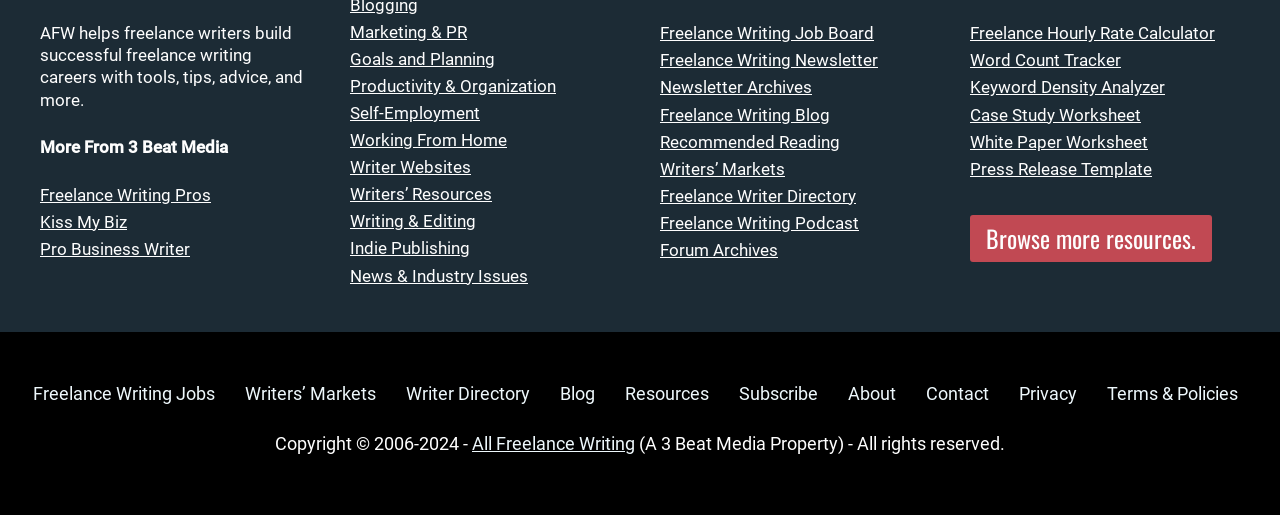Please identify the bounding box coordinates of the element's region that needs to be clicked to fulfill the following instruction: "Read the blog". The bounding box coordinates should consist of four float numbers between 0 and 1, i.e., [left, top, right, bottom].

[0.437, 0.743, 0.464, 0.784]